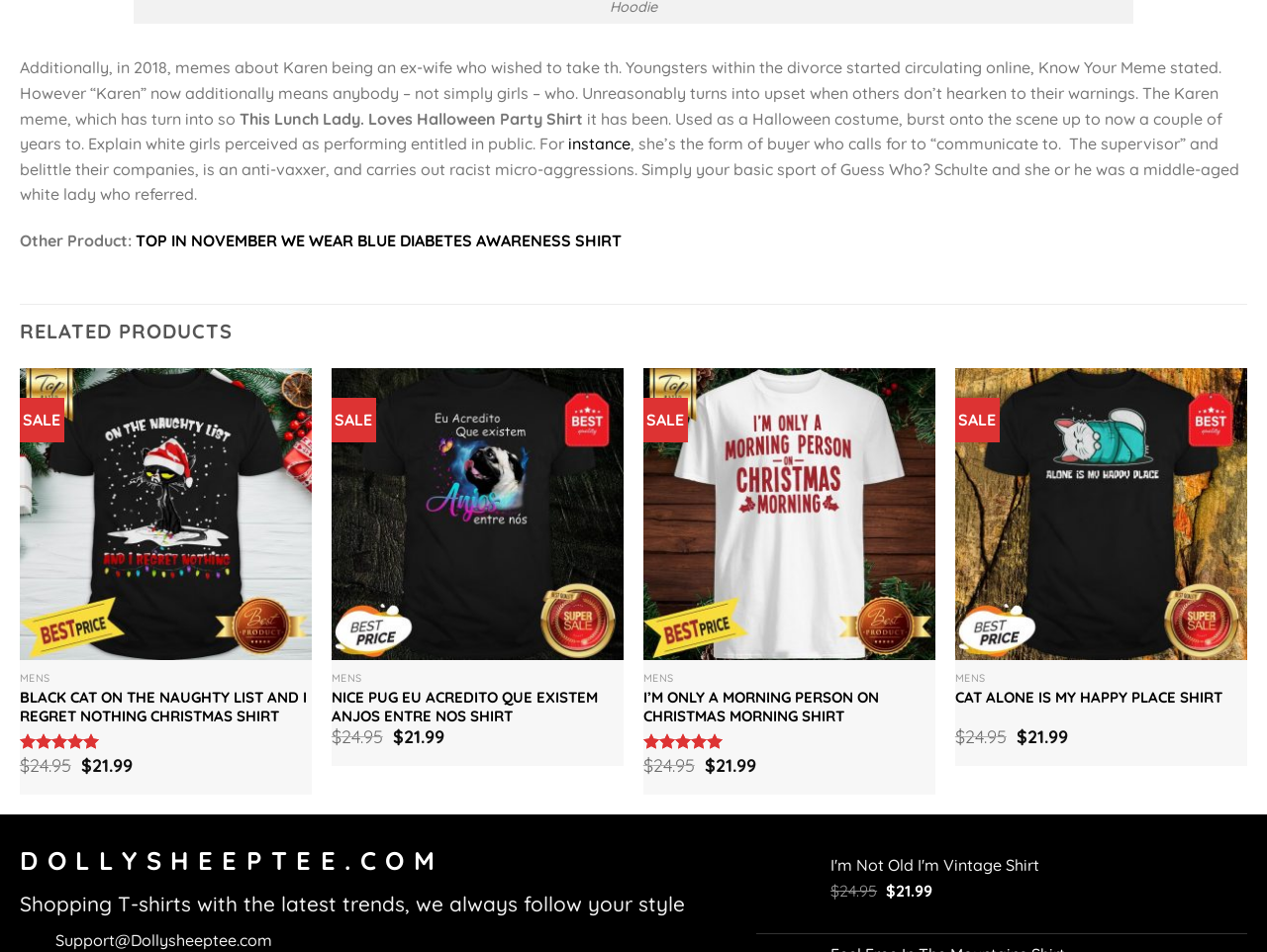Determine the bounding box coordinates of the element that should be clicked to execute the following command: "View the 'ARCHIVES'".

None